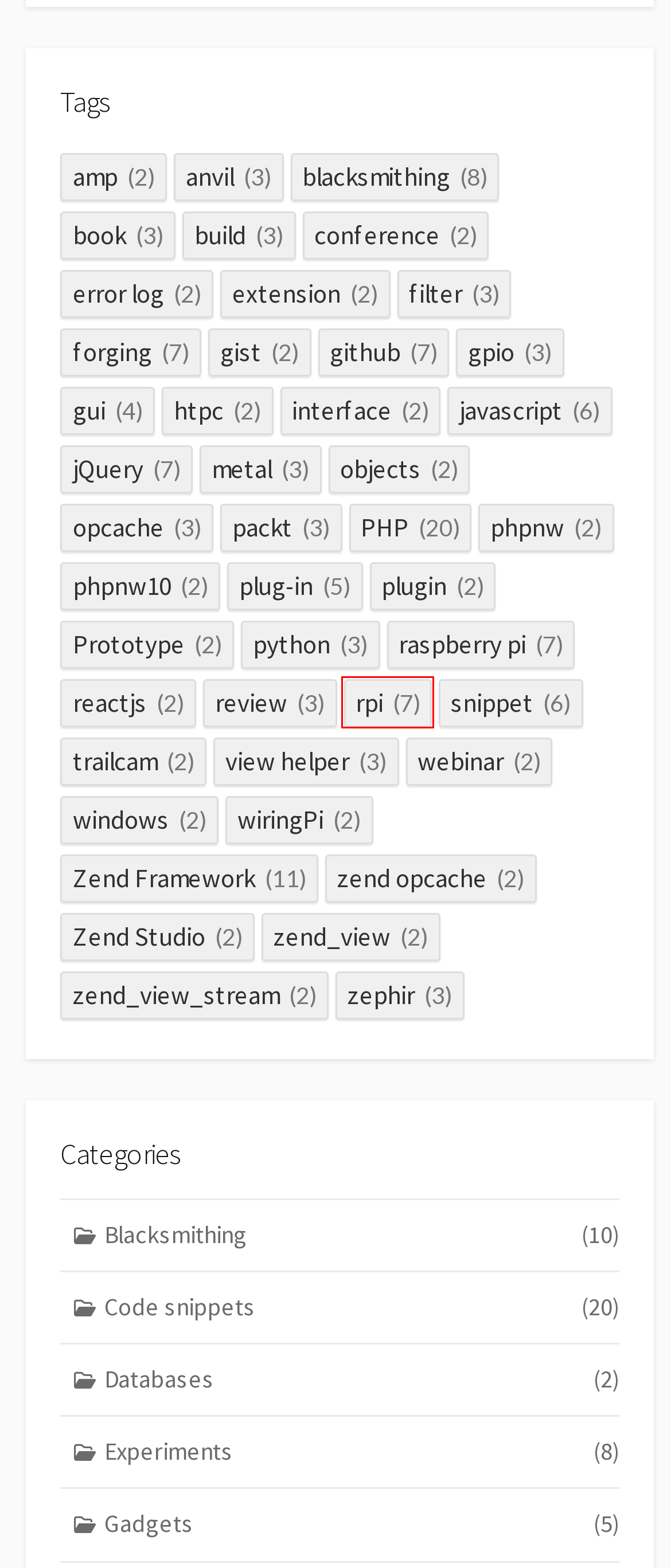You are provided with a screenshot of a webpage highlighting a UI element with a red bounding box. Choose the most suitable webpage description that matches the new page after clicking the element in the bounding box. Here are the candidates:
A. rpi – Andy's blog o' goodness
B. jQuery – Andy's blog o' goodness
C. trailcam – Andy's blog o' goodness
D. python – Andy's blog o' goodness
E. zend_view – Andy's blog o' goodness
F. gui – Andy's blog o' goodness
G. zephir – Andy's blog o' goodness
H. forging – Andy's blog o' goodness

A